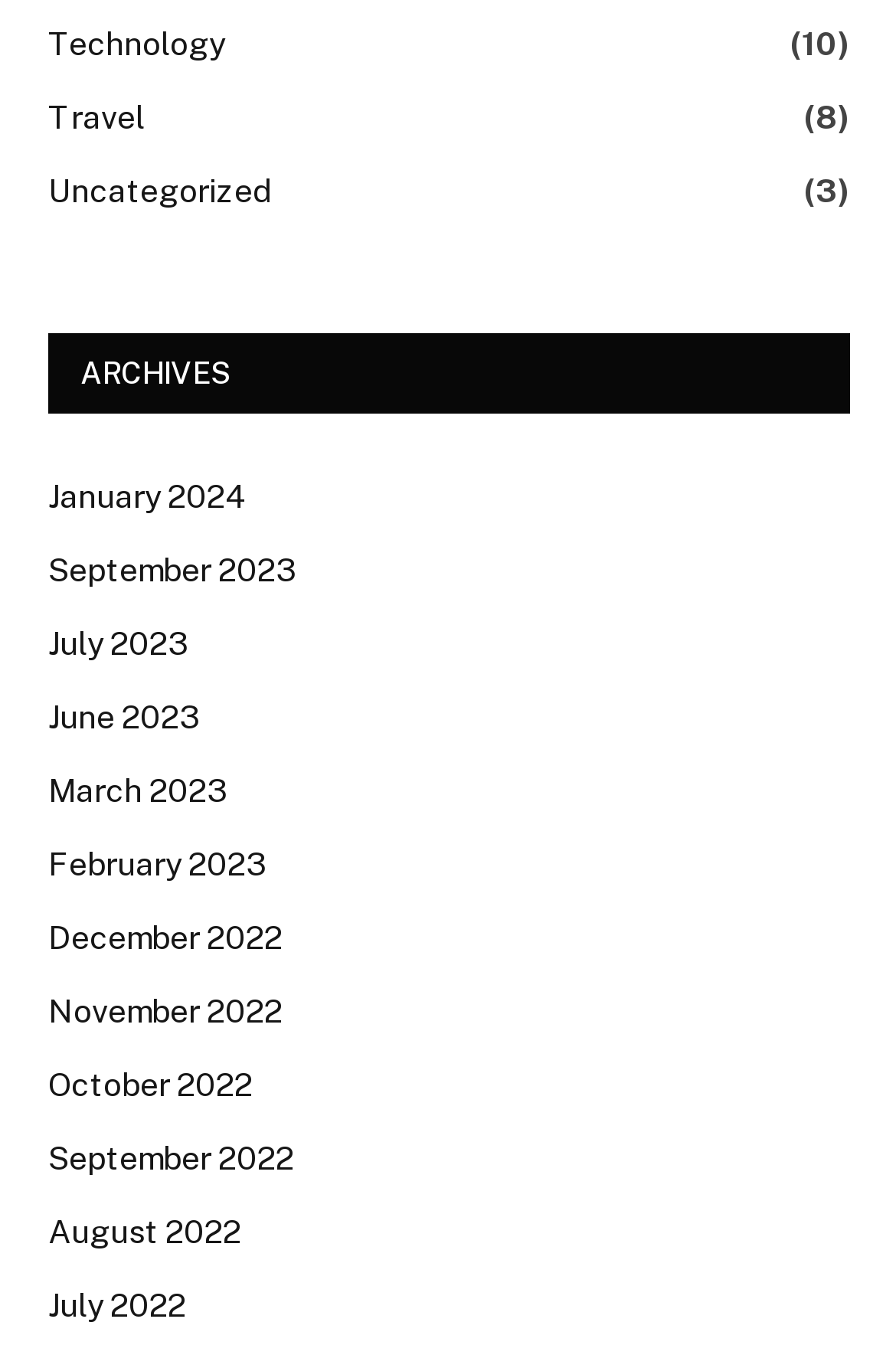Pinpoint the bounding box coordinates for the area that should be clicked to perform the following instruction: "Click on the link to analyze the Forex Market for Profits".

None